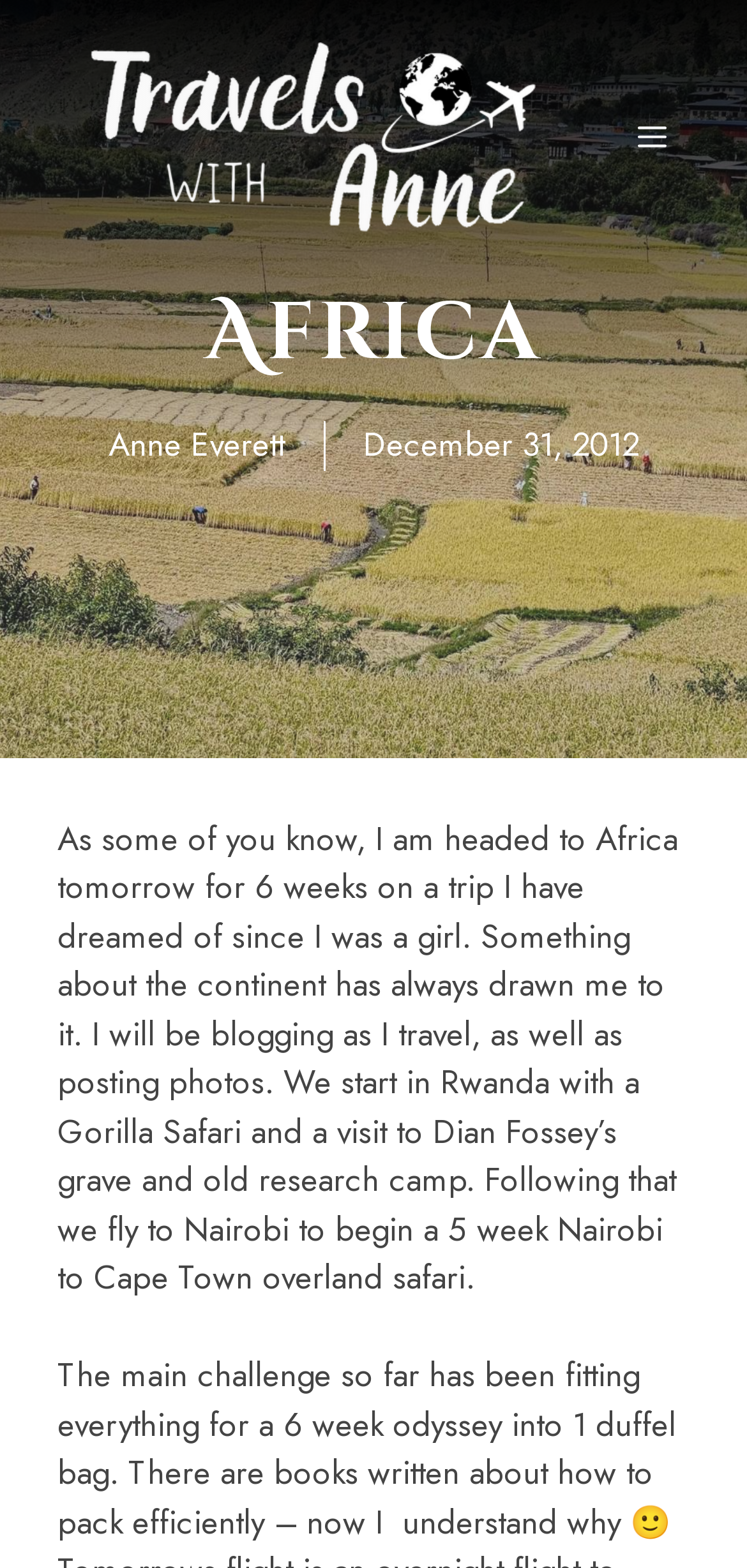Answer the question using only one word or a concise phrase: What is the first destination of the author's trip?

Rwanda